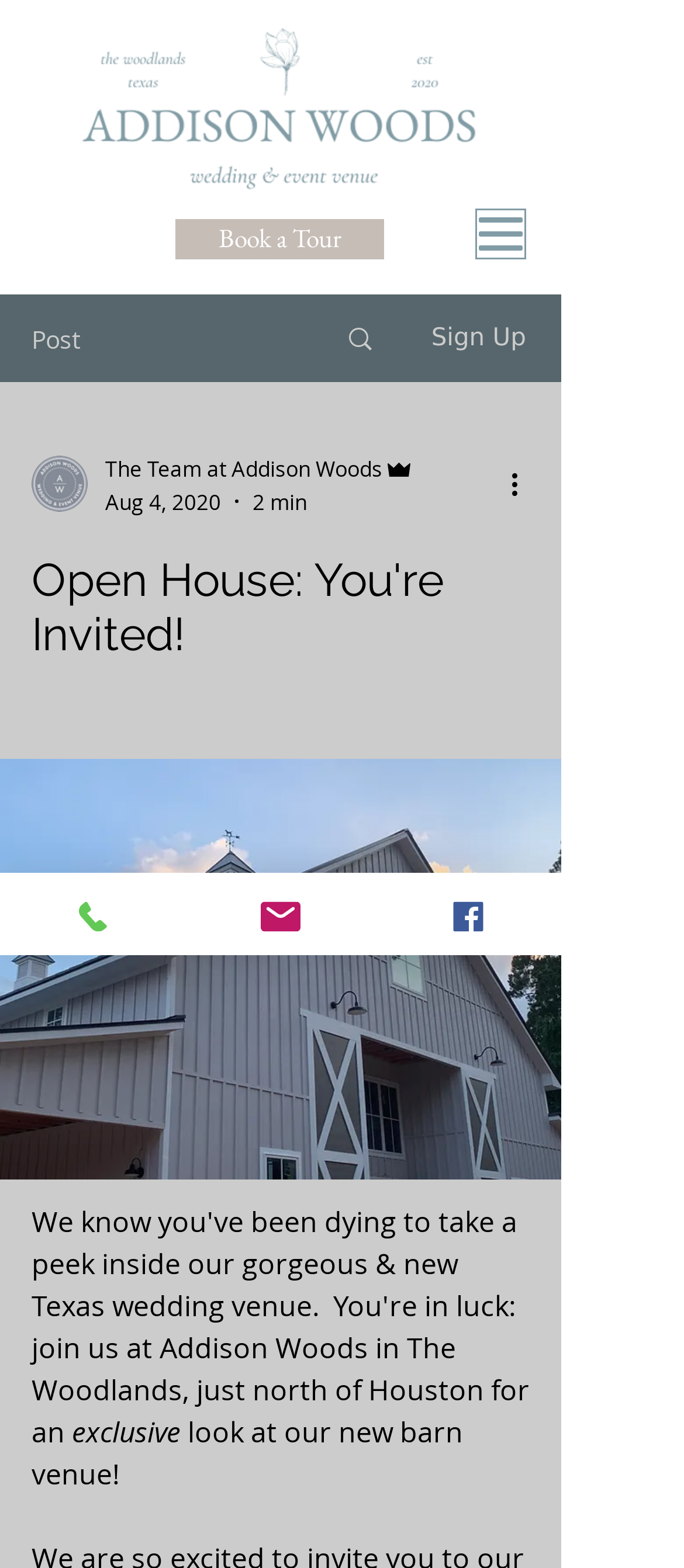Please provide a one-word or short phrase answer to the question:
What is the name of the wedding venue?

Addison Woods